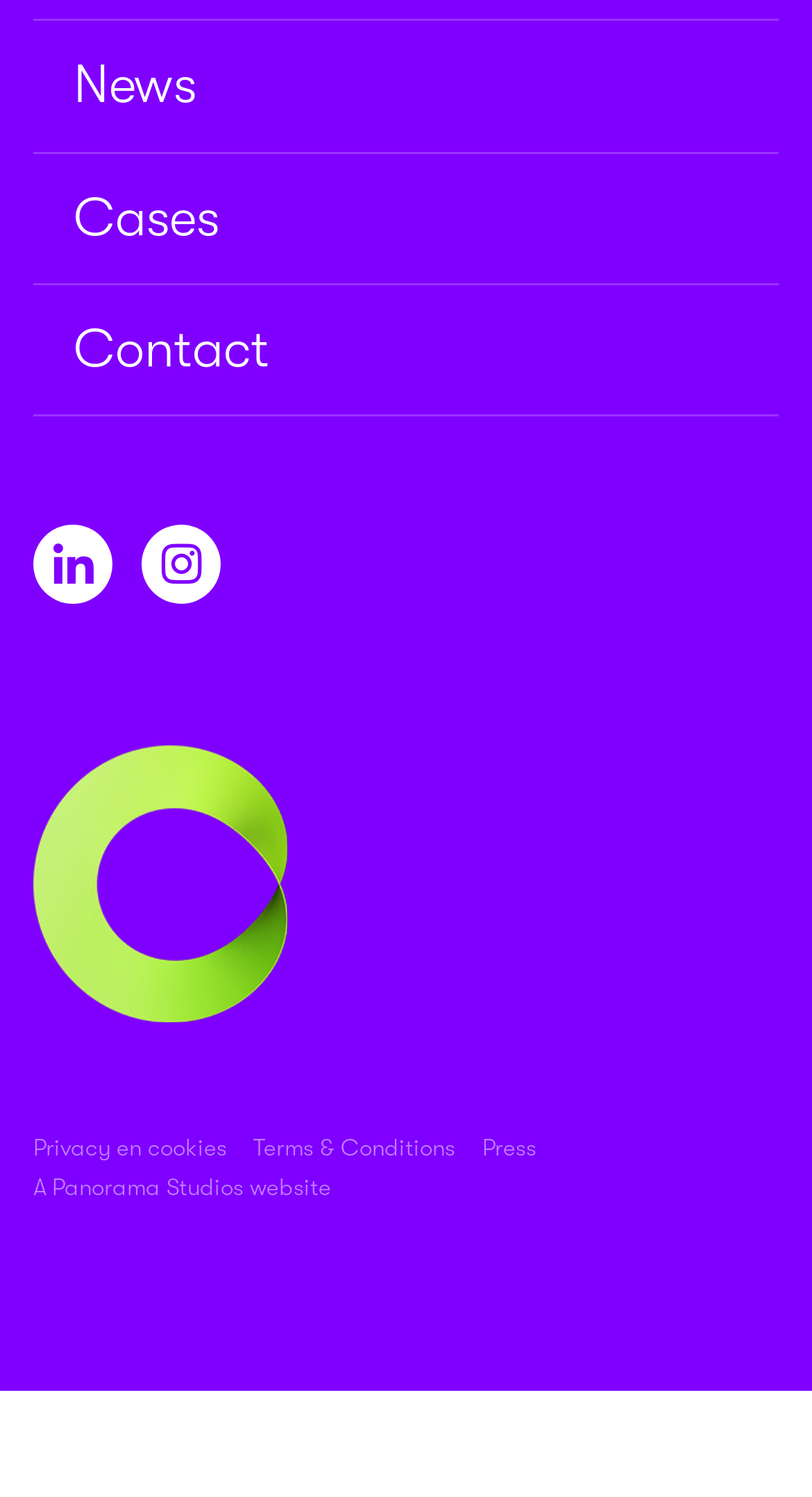Identify the bounding box coordinates of the region that needs to be clicked to carry out this instruction: "Check Privacy and cookies". Provide these coordinates as four float numbers ranging from 0 to 1, i.e., [left, top, right, bottom].

[0.041, 0.758, 0.279, 0.776]